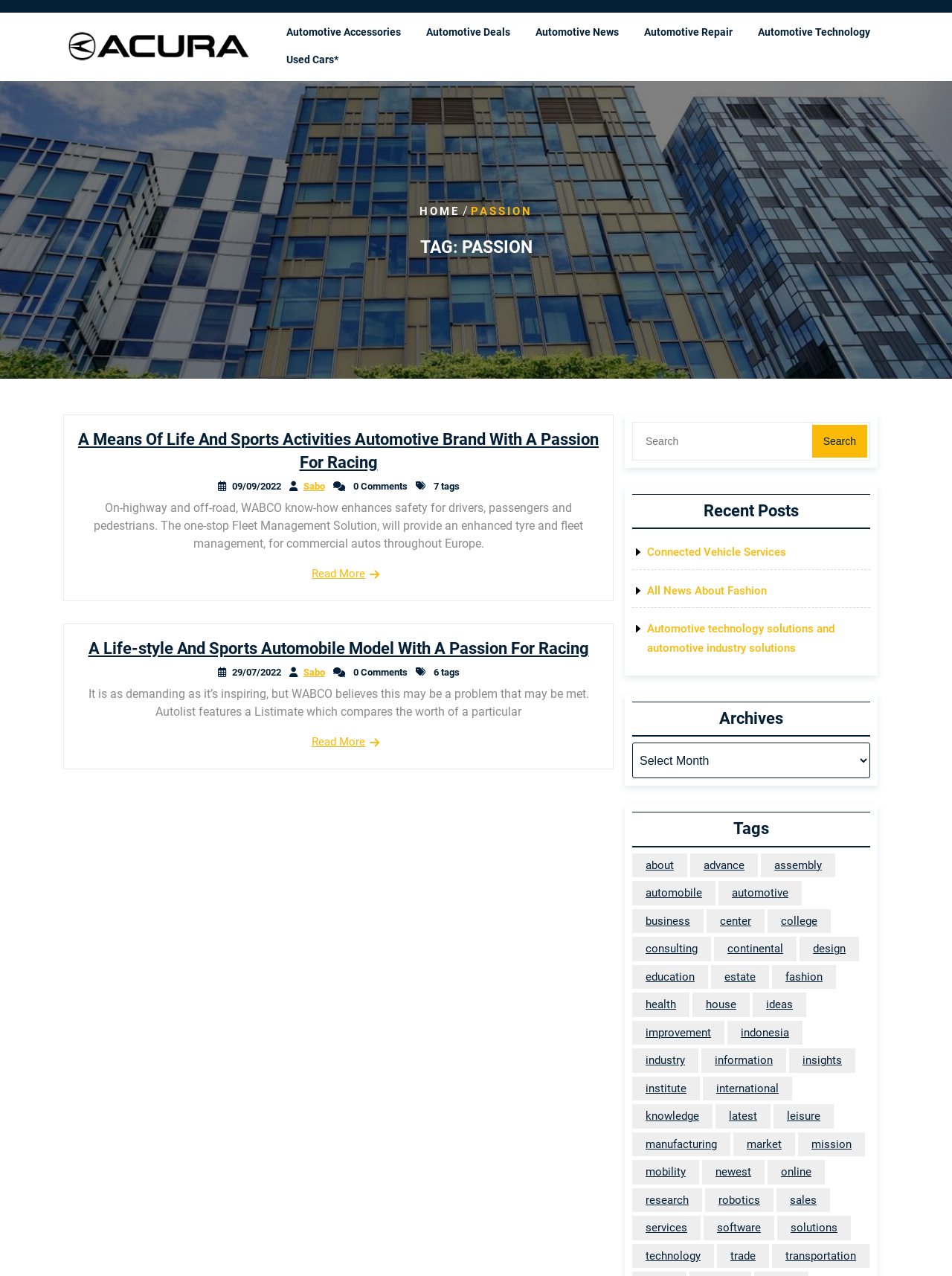How many tags are associated with the post 'A Means Of Life And Sports Activities Automotive Brand With A Passion For Racing'?
Analyze the image and provide a thorough answer to the question.

I found a StaticText element with the text '7 tags' near the post title 'A Means Of Life And Sports Activities Automotive Brand With A Passion For Racing', which indicates the number of tags associated with the post.